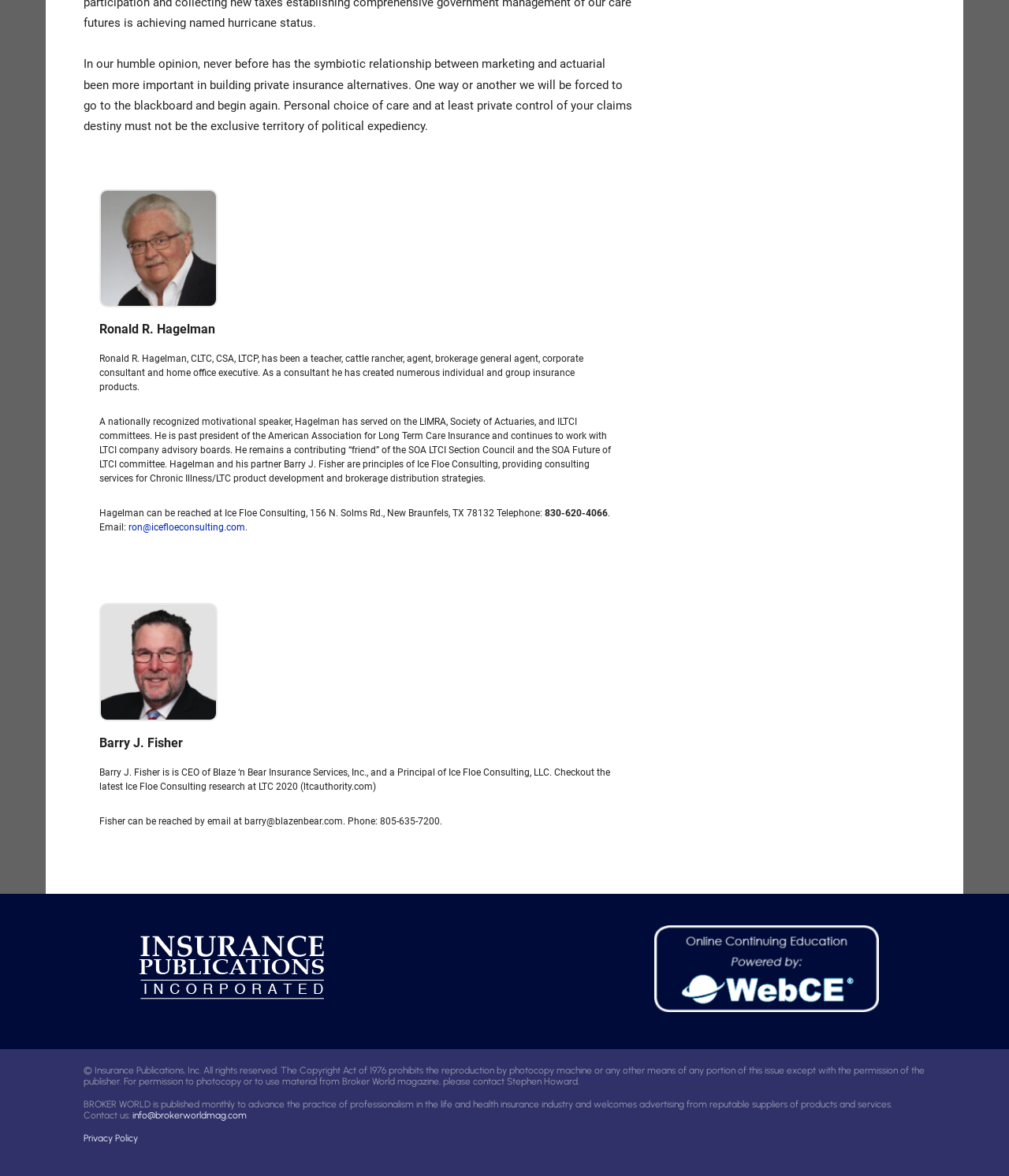What is the name of the company founded by Barry J. Fisher?
Please answer the question as detailed as possible based on the image.

According to the webpage, Barry J. Fisher is the CEO of Blaze 'n Bear Insurance Services, Inc., and a Principal of Ice Floe Consulting, LLC.